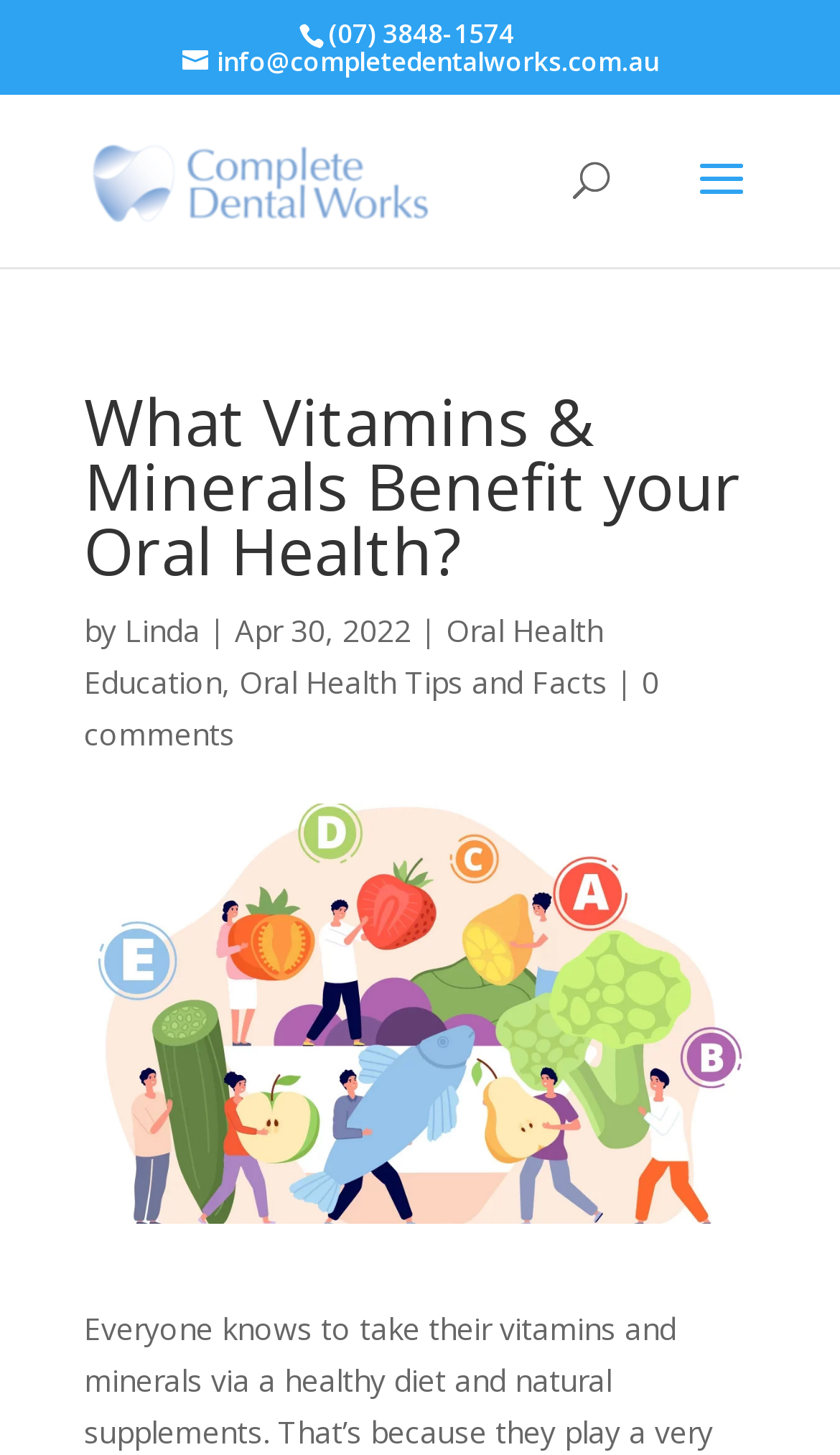Create a detailed narrative of the webpage’s visual and textual elements.

The webpage appears to be a blog post or article about the benefits of vitamins and minerals for oral health. At the top of the page, there is a header section with the website's logo, "Complete Dental Works", accompanied by an image, and a contact information section with a phone number "(07) 3848-1574" and an email address "info@completedentalworks.com.au". 

Below the header section, there is a search bar with a search box and a label "Search for:". 

The main content of the page is headed by a title "What Vitamins & Minerals Benefit your Oral Health?" in a large font size. The title is followed by the author's name "Linda" and the publication date "Apr 30, 2022". 

To the right of the author's name, there are three links: "Oral Health Education", "Oral Health Tips and Facts", and "0 comments". 

Below the title section, there is a large image related to vitamins and oral health, taking up most of the page's width. The image is likely the main visual content of the article. 

The overall structure of the page is clean, with a clear separation between the header, search bar, and main content sections.